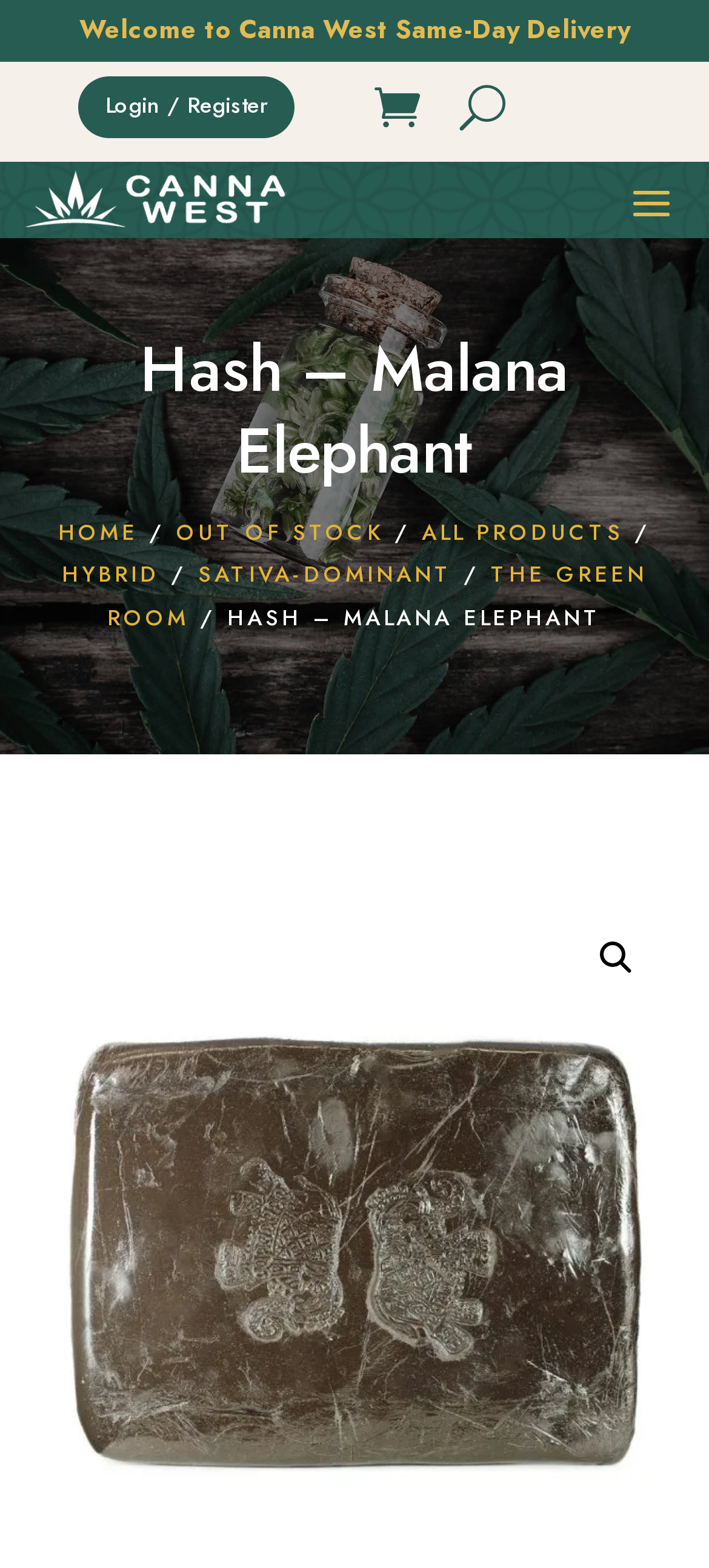Please identify the bounding box coordinates of the clickable element to fulfill the following instruction: "View all products". The coordinates should be four float numbers between 0 and 1, i.e., [left, top, right, bottom].

[0.595, 0.329, 0.879, 0.35]